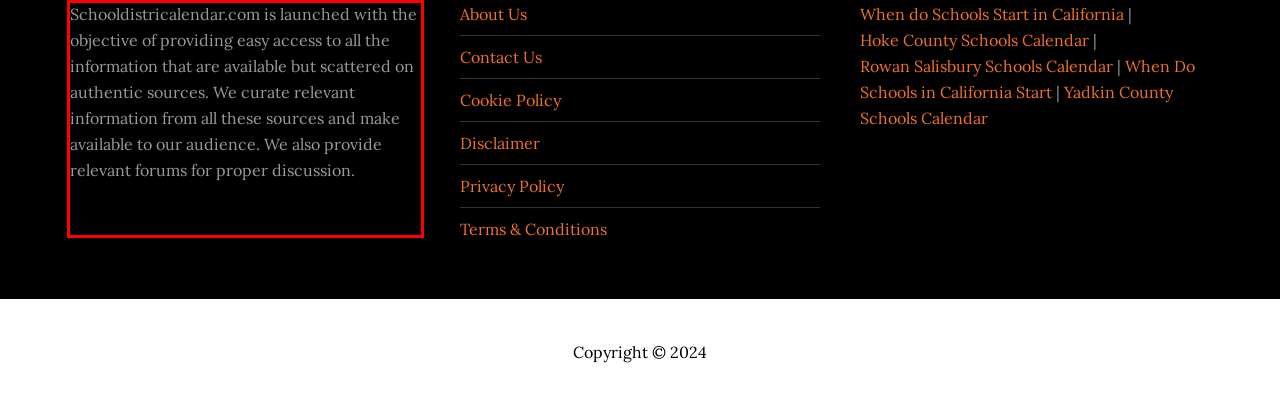Identify and extract the text within the red rectangle in the screenshot of the webpage.

Schooldistricalendar.com is launched with the objective of providing easy access to all the information that are available but scattered on authentic sources. We curate relevant information from all these sources and make available to our audience. We also provide relevant forums for proper discussion. Jasa PBN Jasa Backlink Terbaik